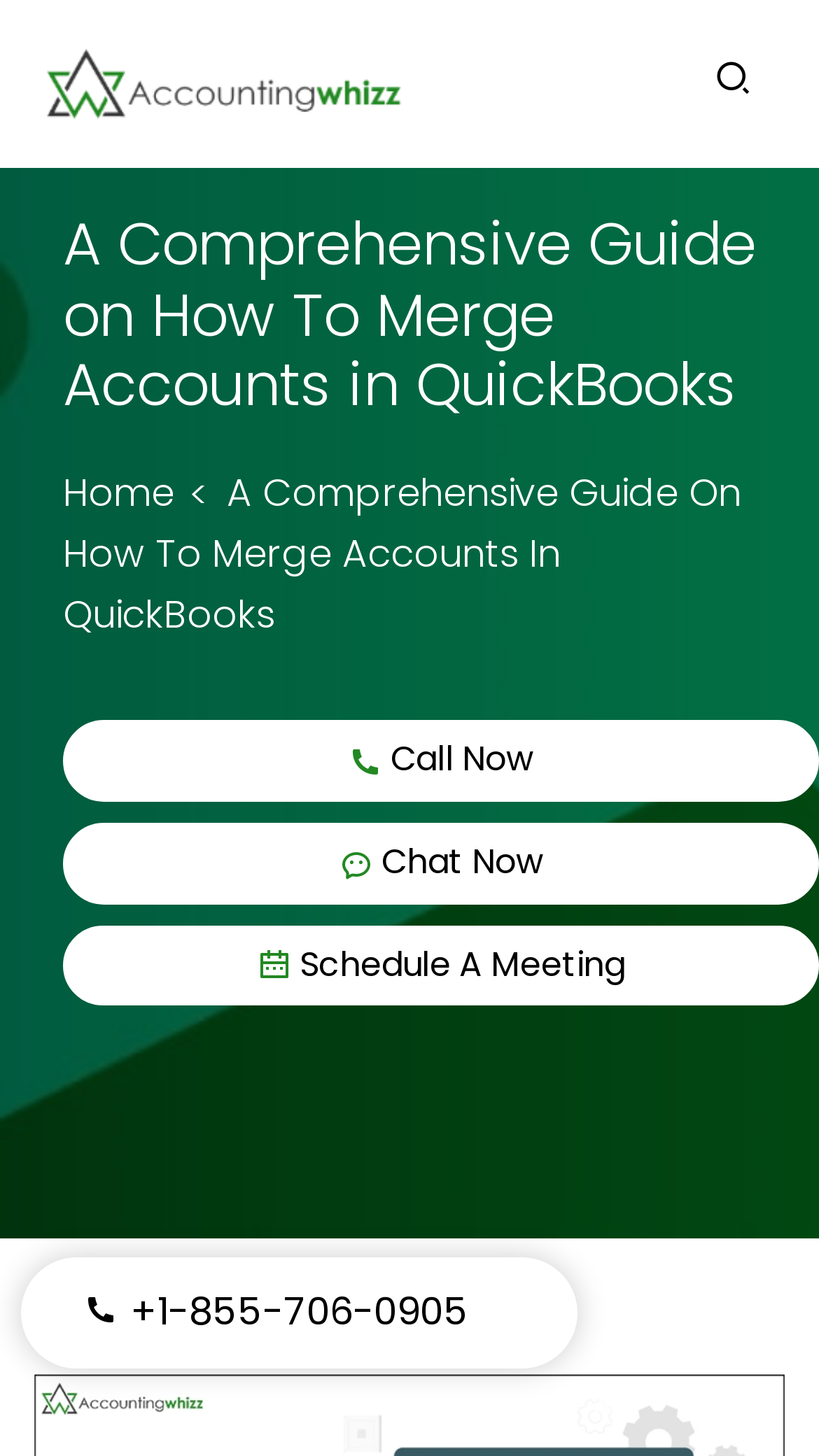Review the image closely and give a comprehensive answer to the question: Is there a banner image on the webpage?

Yes, there is a banner image on the webpage, which is located at the top of the webpage, with a bounding box of [0.0, 0.116, 1.0, 0.851].